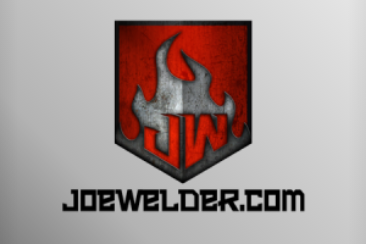Give a one-word or short-phrase answer to the following question: 
What font color is used for the website name?

black